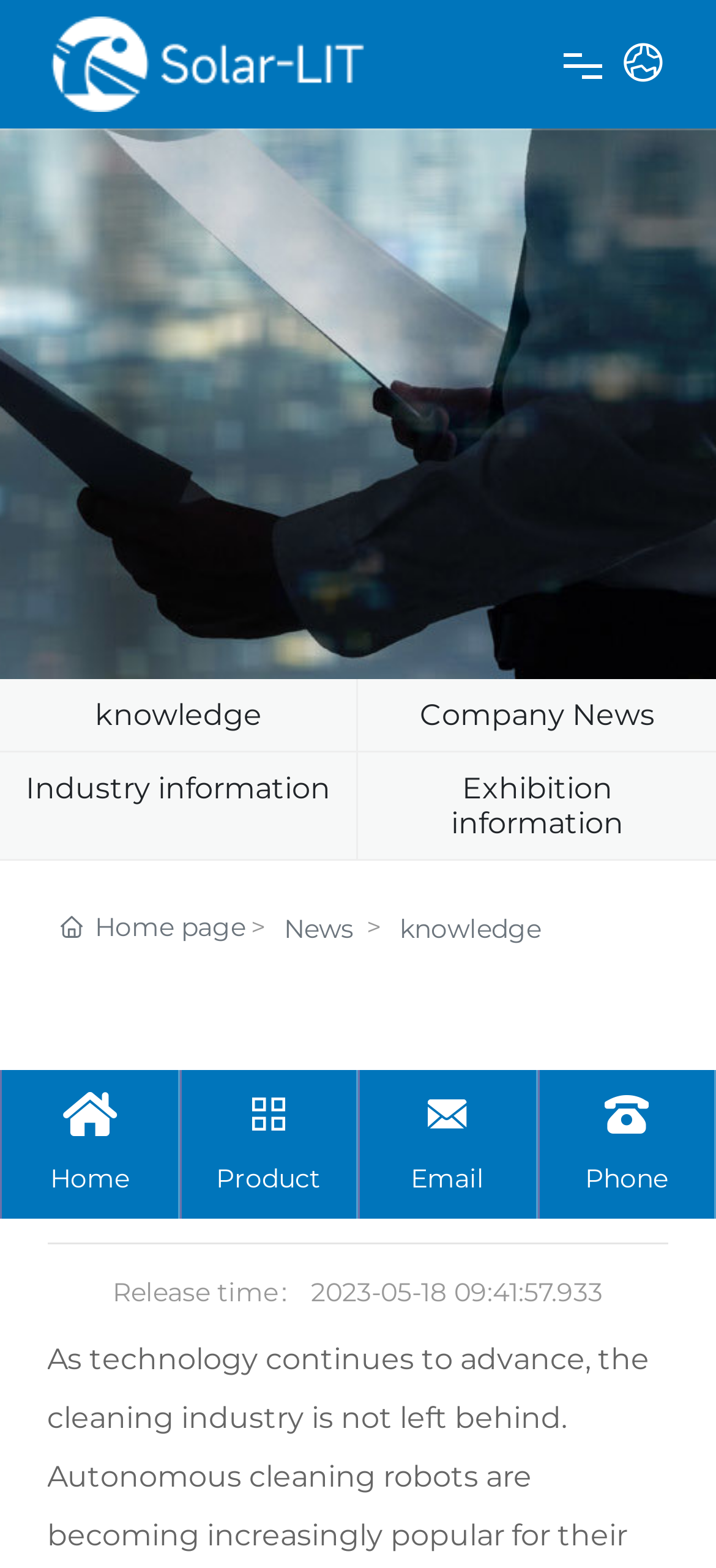Please identify the coordinates of the bounding box for the clickable region that will accomplish this instruction: "Click the Home link".

[0.051, 0.082, 0.949, 0.152]